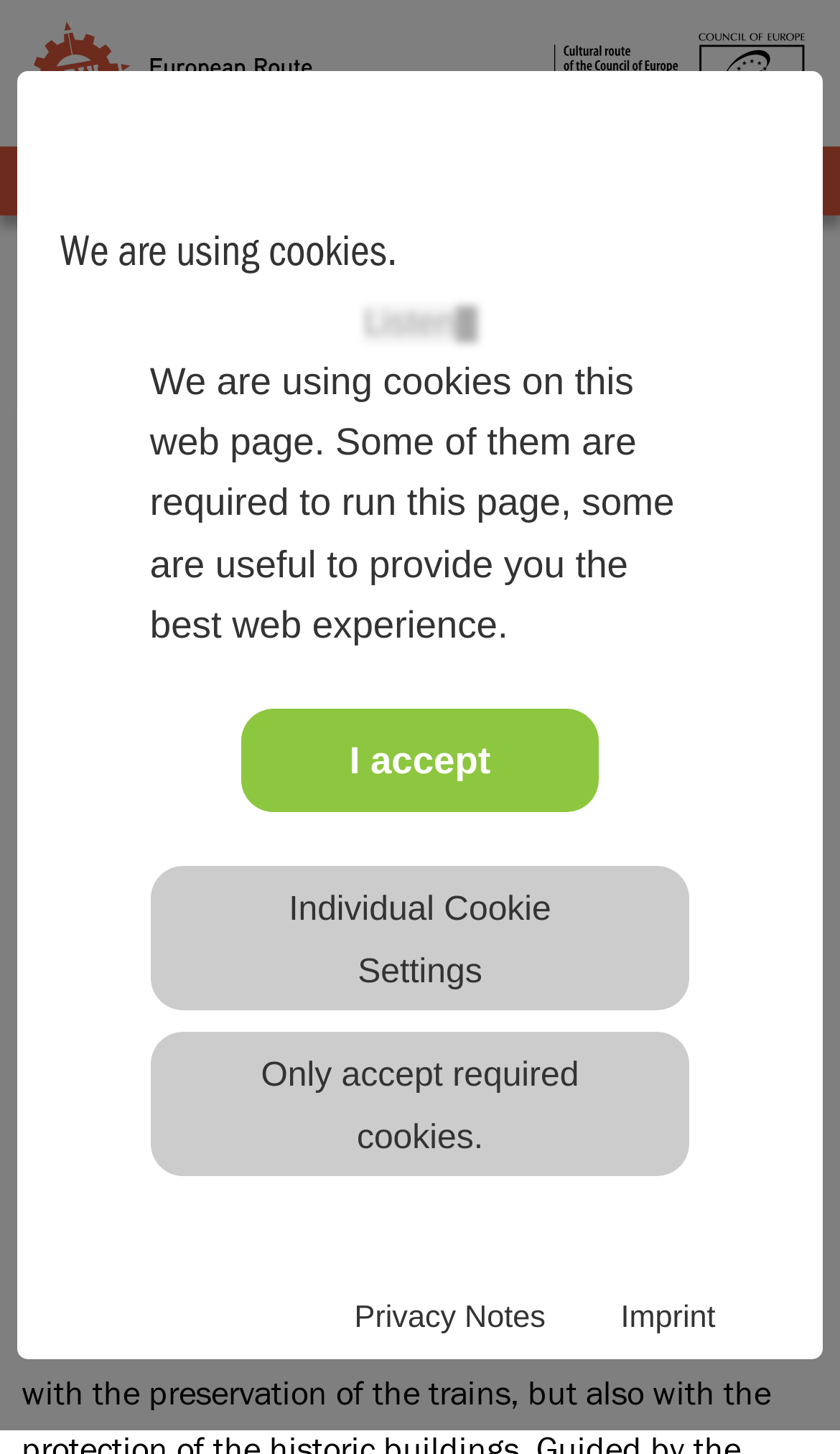What was built in 1902?
Please use the image to provide an in-depth answer to the question.

The webpage mentions that in 1902, the Schöneweide railway depot was built, including administrative buildings, a water tower, and a roundhouse for the service of steam locomotives.